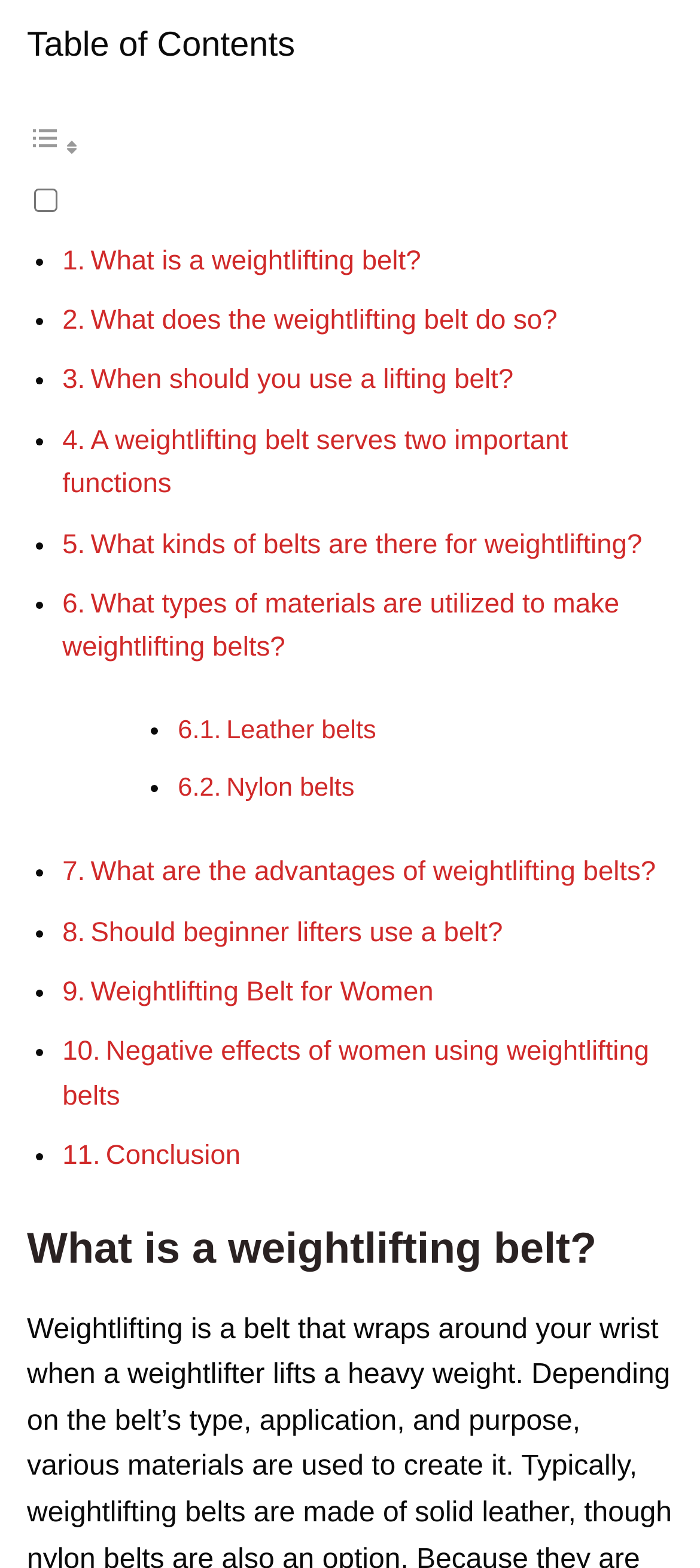Could you specify the bounding box coordinates for the clickable section to complete the following instruction: "Check DMCA.com Protection Status"?

None